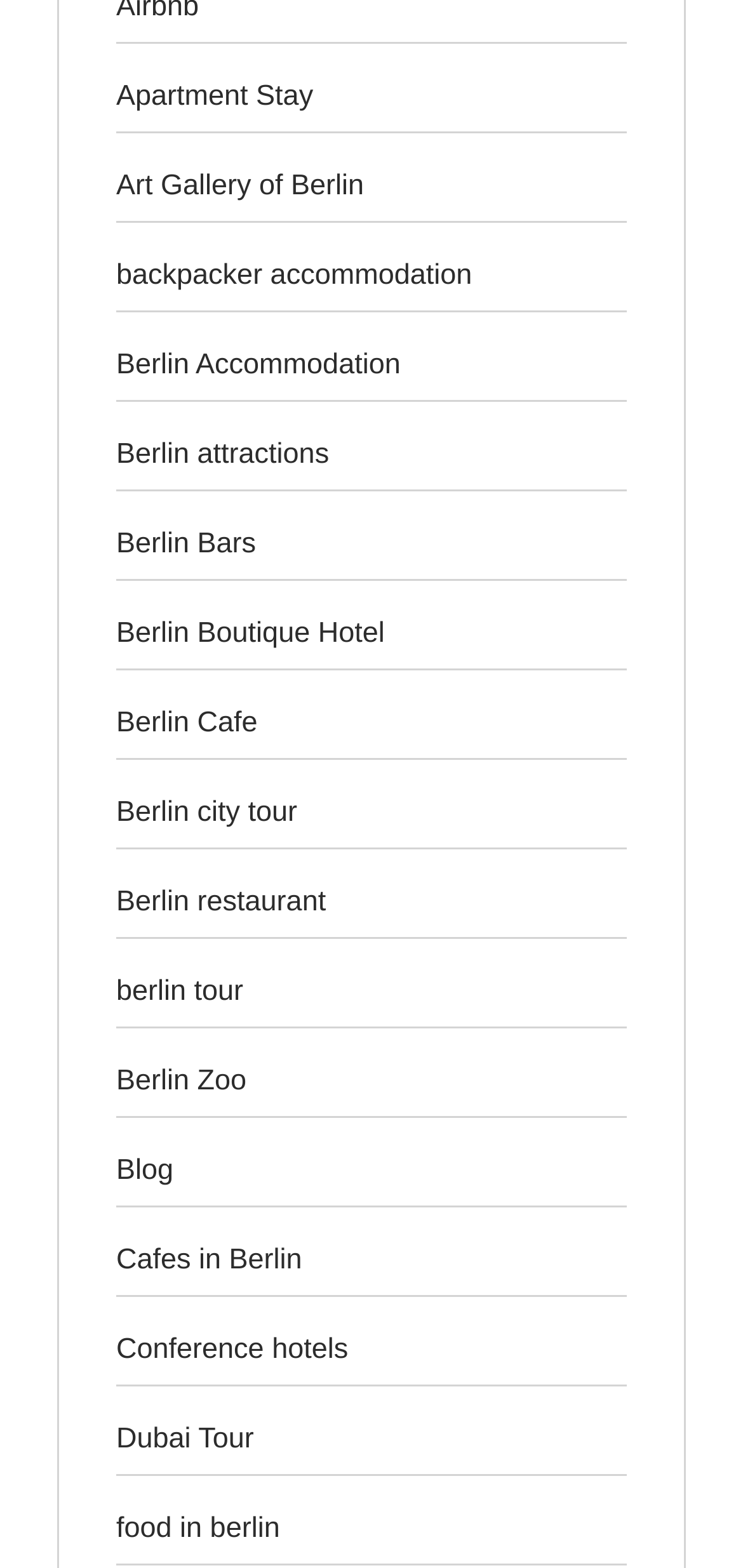Respond with a single word or phrase for the following question: 
Are there any food-related options listed?

Yes